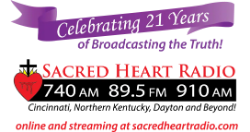Describe all the elements and aspects of the image comprehensively.

The image celebrates the 21st anniversary of Sacred Heart Radio, highlighting its commitment to "Broadcasting the Truth." It features the station's name prominently, alongside its broadcasting frequencies of 740 AM, 89.5 FM, and 910 AM, which serve Cincinnati, Northern Kentucky, Dayton, and beyond. A heart, adorned with a cross, symbolizes the radio station's focus on Christian values. The design includes a vibrant color palette, underscoring the celebratory theme of the milestone, inviting listeners to engage with the station both on-air and online through its website, sacredheartradio.com.